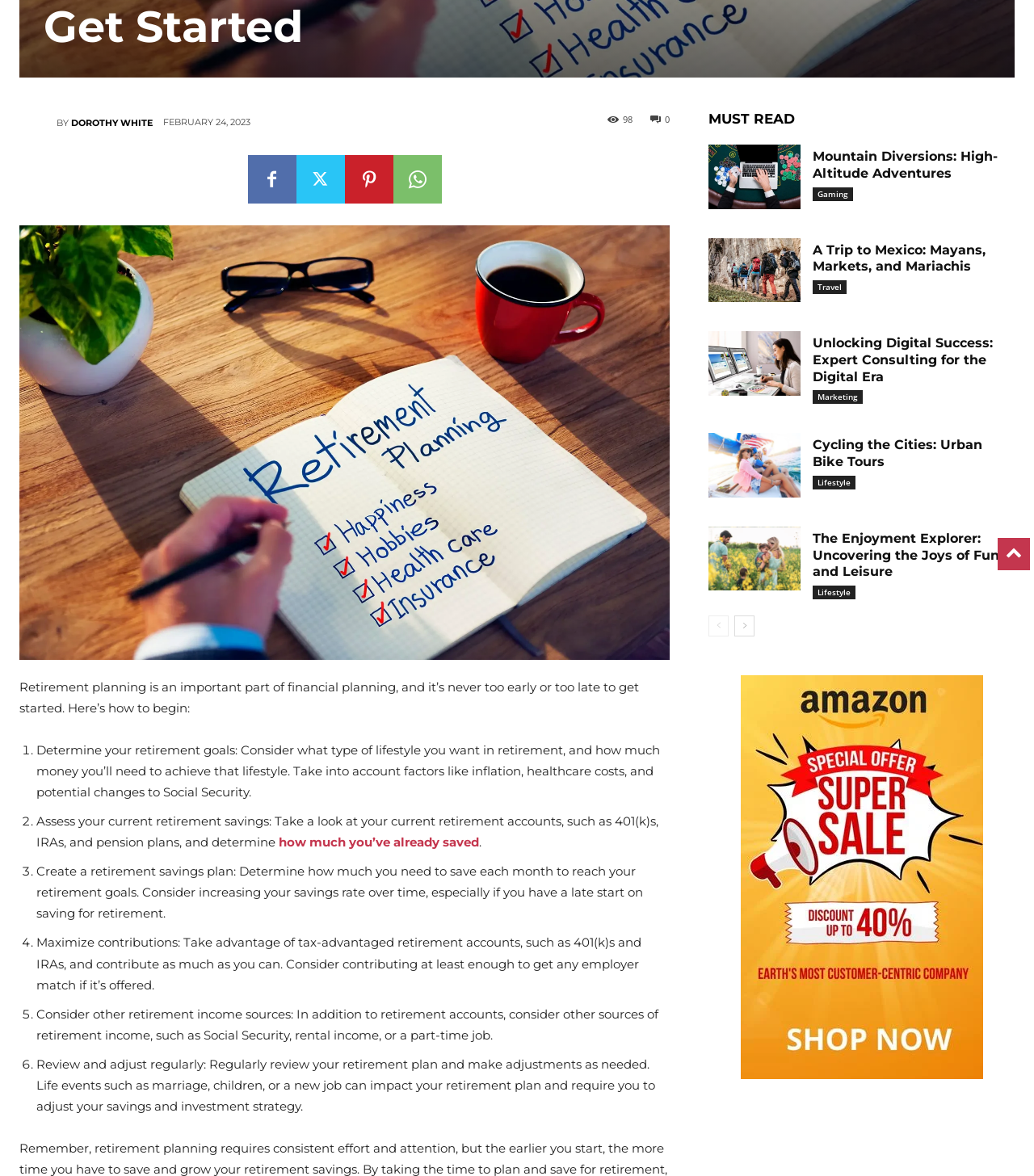Based on the provided description, "how much you’ve already saved", find the bounding box of the corresponding UI element in the screenshot.

[0.27, 0.71, 0.463, 0.723]